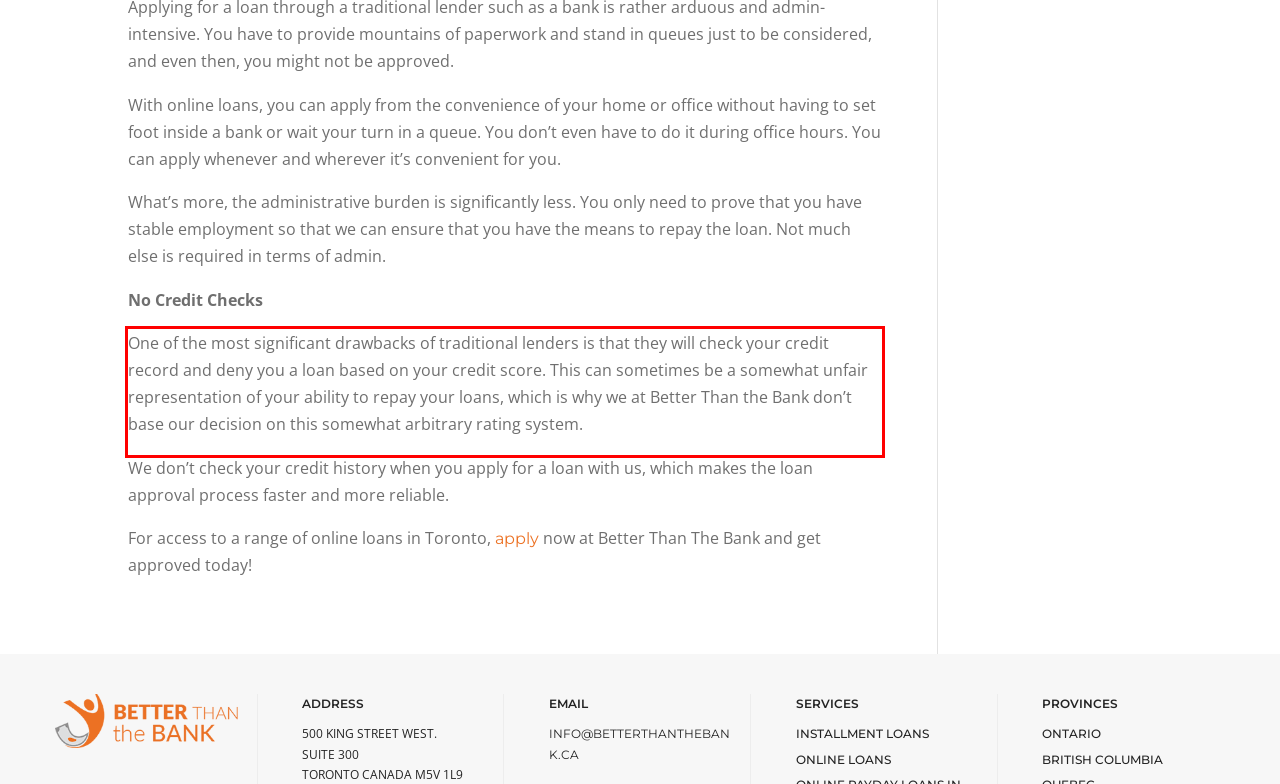Examine the screenshot of the webpage, locate the red bounding box, and perform OCR to extract the text contained within it.

One of the most significant drawbacks of traditional lenders is that they will check your credit record and deny you a loan based on your credit score. This can sometimes be a somewhat unfair representation of your ability to repay your loans, which is why we at Better Than the Bank don’t base our decision on this somewhat arbitrary rating system.